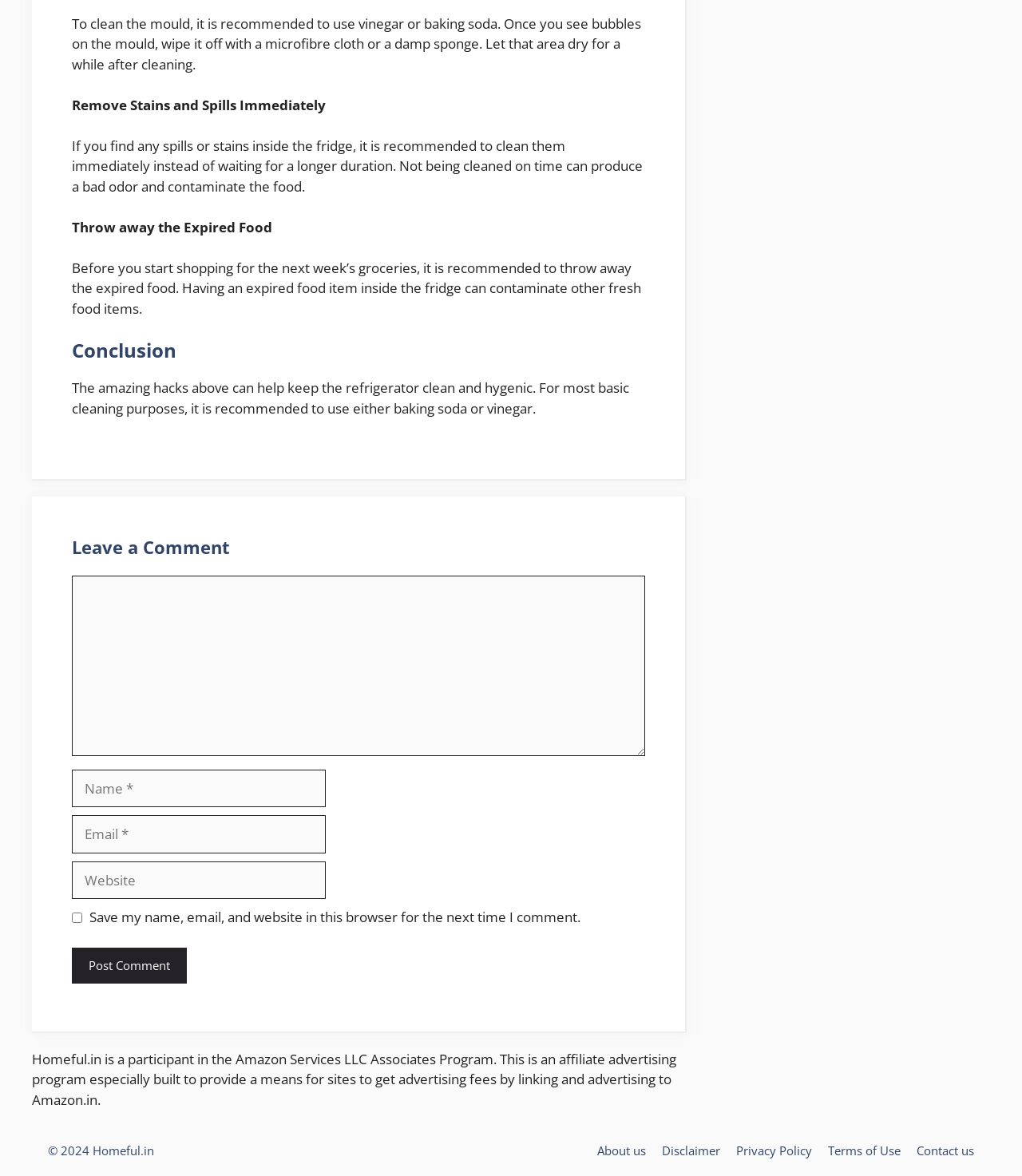Find and specify the bounding box coordinates that correspond to the clickable region for the instruction: "Click the 'NEWS' link".

None